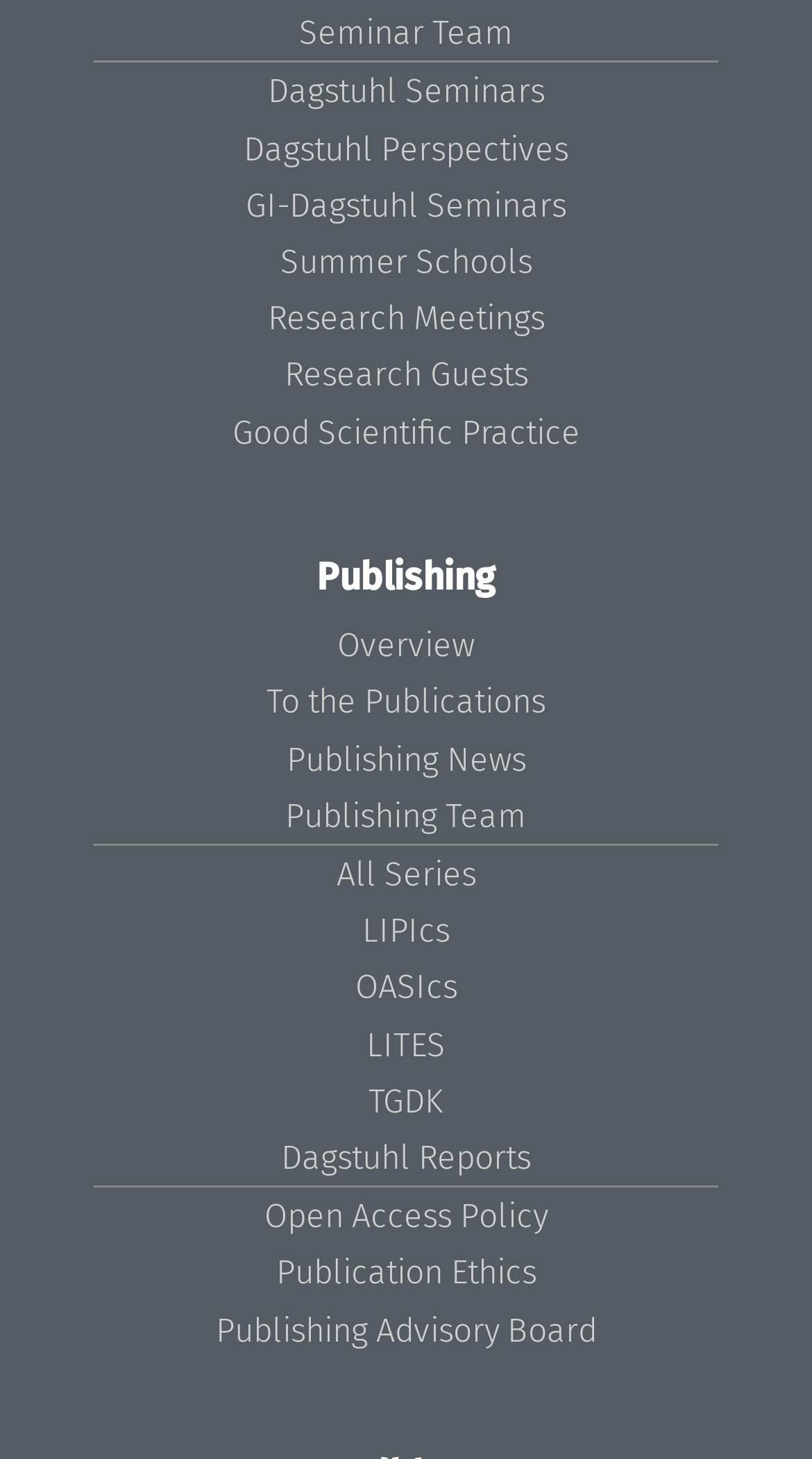Determine the bounding box coordinates for the area you should click to complete the following instruction: "go to Seminar Team".

[0.368, 0.009, 0.632, 0.036]